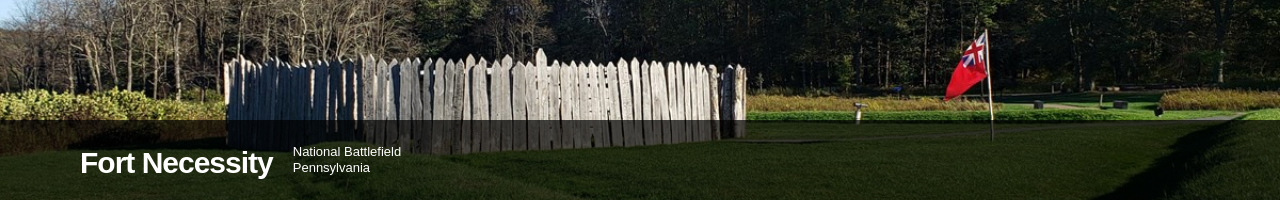What flag is prominently displayed?
Answer the question with just one word or phrase using the image.

British flag